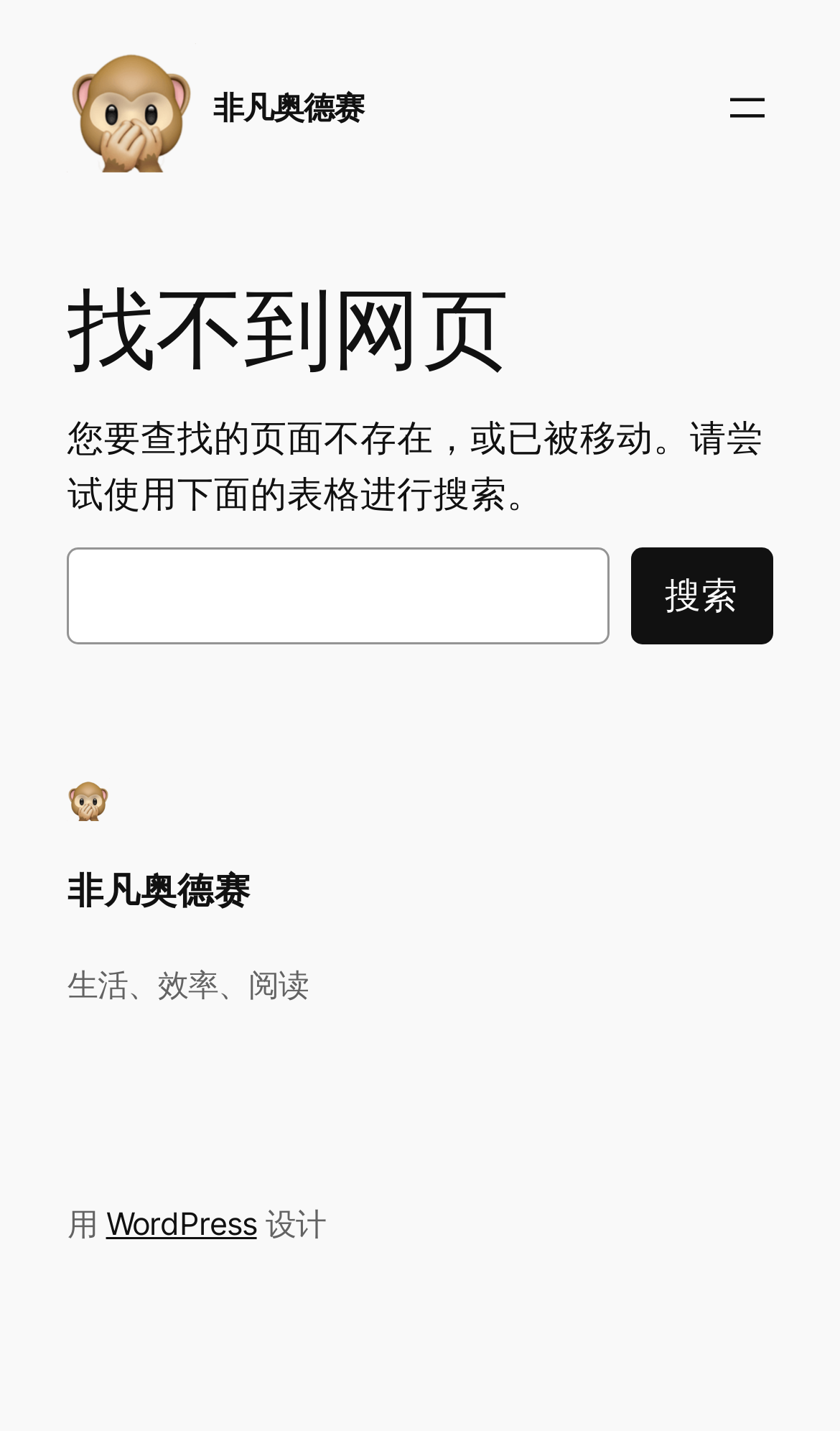Offer an in-depth caption of the entire webpage.

This webpage appears to be an error page, indicating that the requested webpage was not found. At the top left, there is a link and an image with the text "非凡奥德赛" (which means "Extraordinary Odyssey" in English). Below this, there is a navigation bar with a button to open a menu.

The main content of the page is divided into two sections. The top section has a heading that says "找不到网页" (which means "Page Not Found" in English), followed by a paragraph of text explaining that the requested page does not exist or has been moved. Below this, there is a search bar with a search box and a search button.

The bottom section of the page contains several links and text elements. There are three links with the text "非凡奥德赛", each accompanied by an image. Below these links, there is a line of text that says "生活、效率、阅读" (which means "Life, Efficiency, Reading" in English). Further down, there are three more text elements, including a link to "WordPress" and two static text elements with the characters "用" and "设计" (which mean "Use" and "Design" in English, respectively).